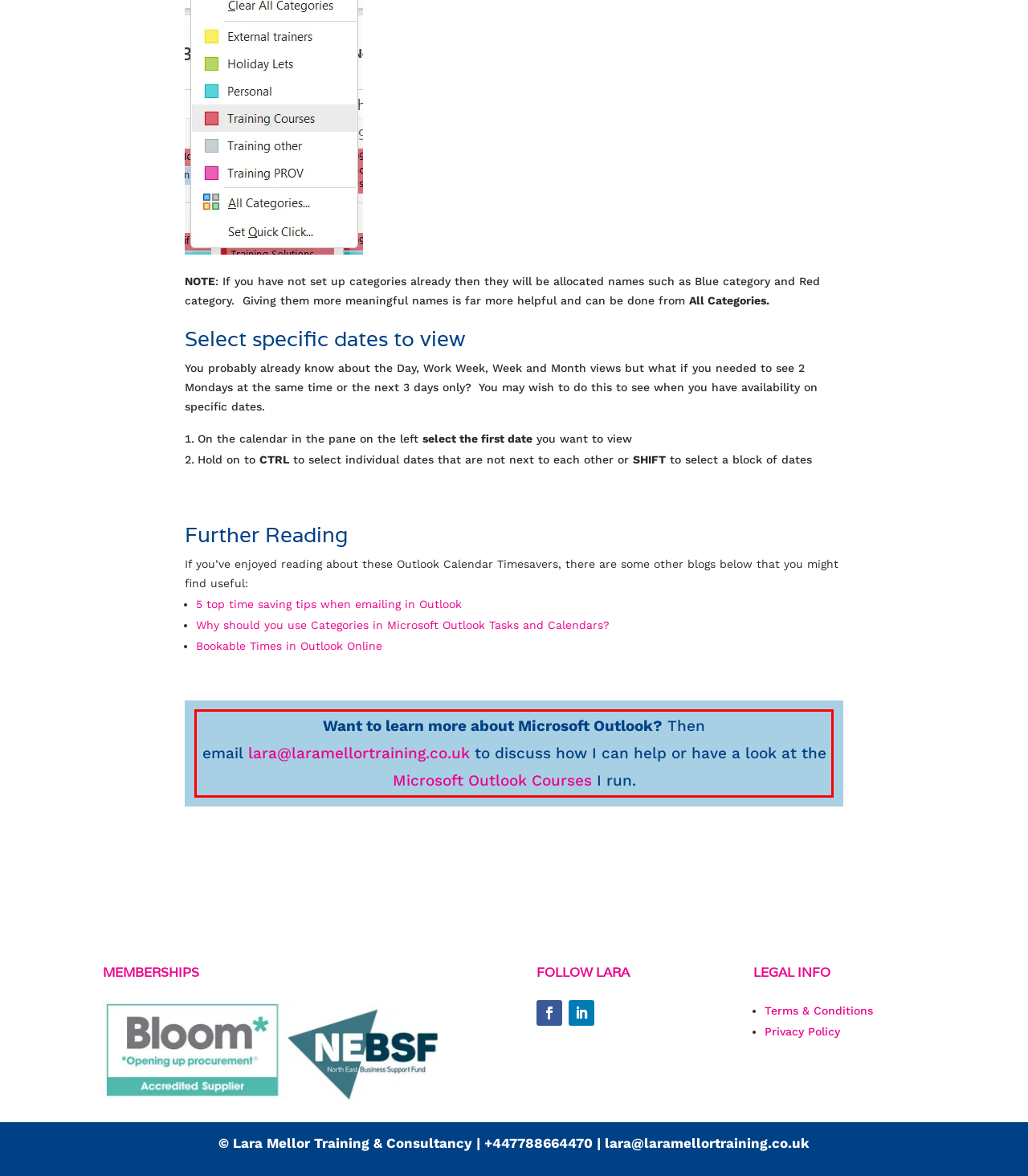You have a screenshot of a webpage where a UI element is enclosed in a red rectangle. Perform OCR to capture the text inside this red rectangle.

Want to learn more about Microsoft Outlook? Then email lara@laramellortraining.co.uk to discuss how I can help or have a look at the Microsoft Outlook Courses I run.